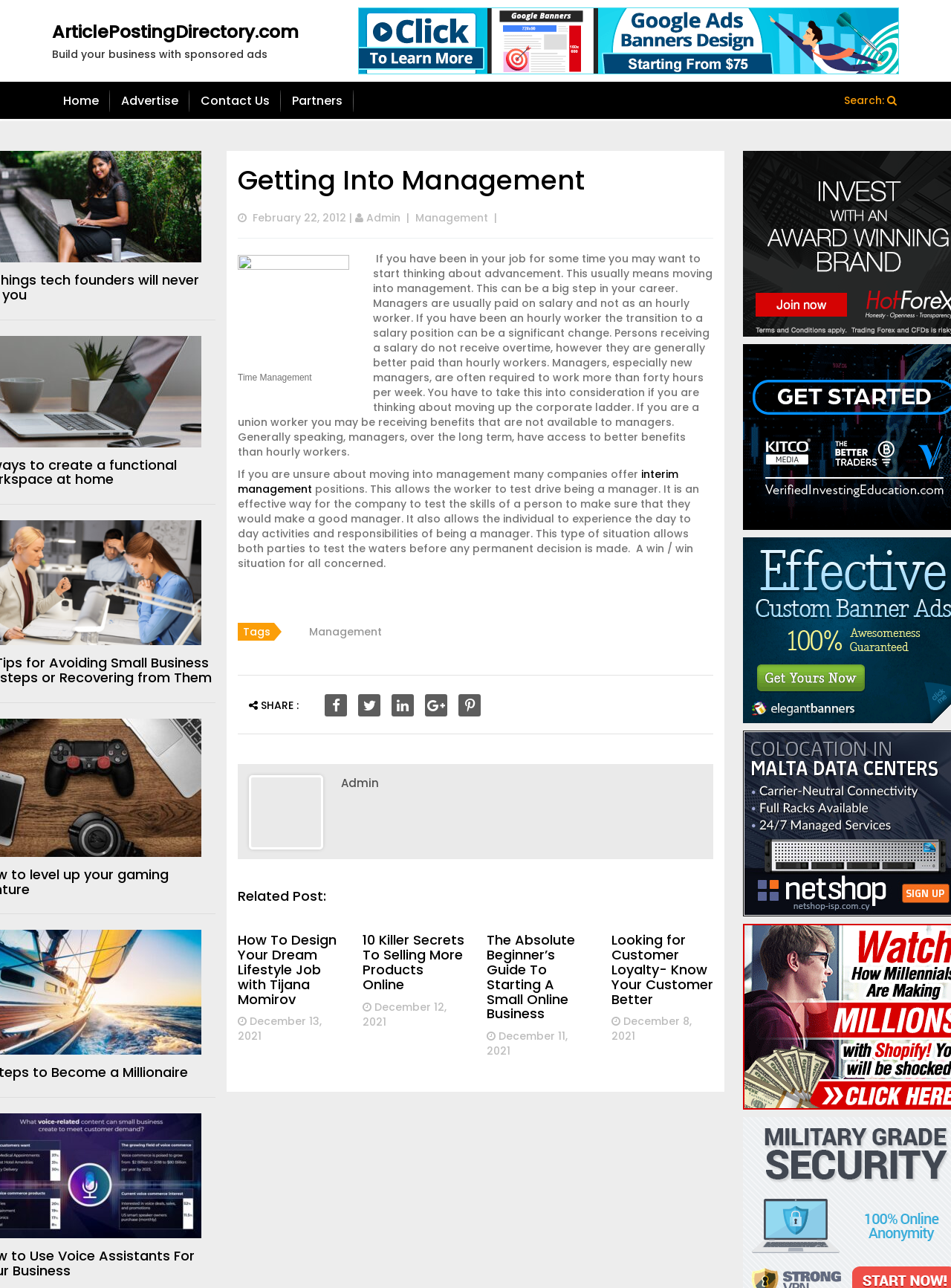What is the position of the link 'Admin' on the webpage?
Give a thorough and detailed response to the question.

The position of the link 'Admin' can be determined by looking at the bounding box coordinates of the element, which indicates that it is located at the top right corner of the webpage.